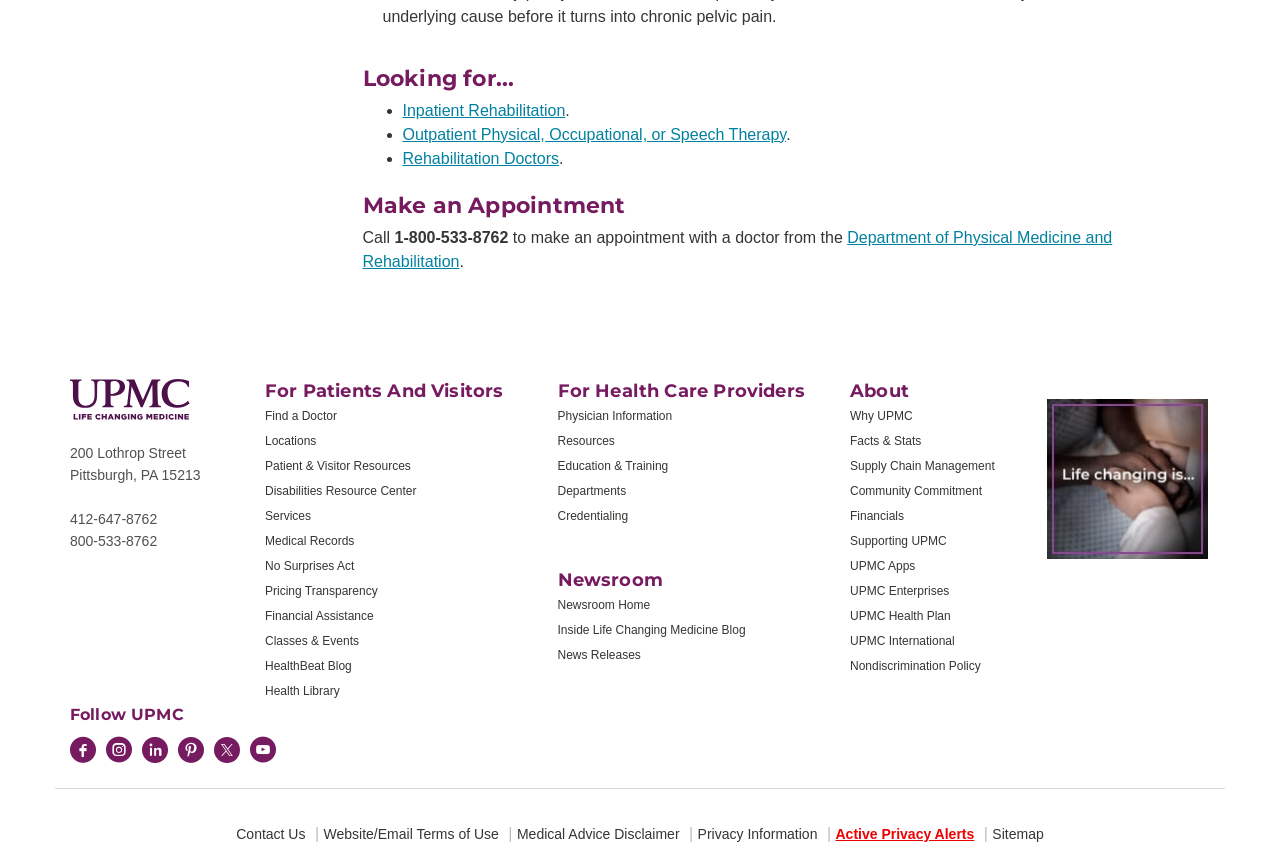Locate the UI element described by Website/Email Terms of Use and provide its bounding box coordinates. Use the format (top-left x, top-left y, bottom-right x, bottom-right y) with all values as floating point numbers between 0 and 1.

[0.253, 0.96, 0.39, 0.979]